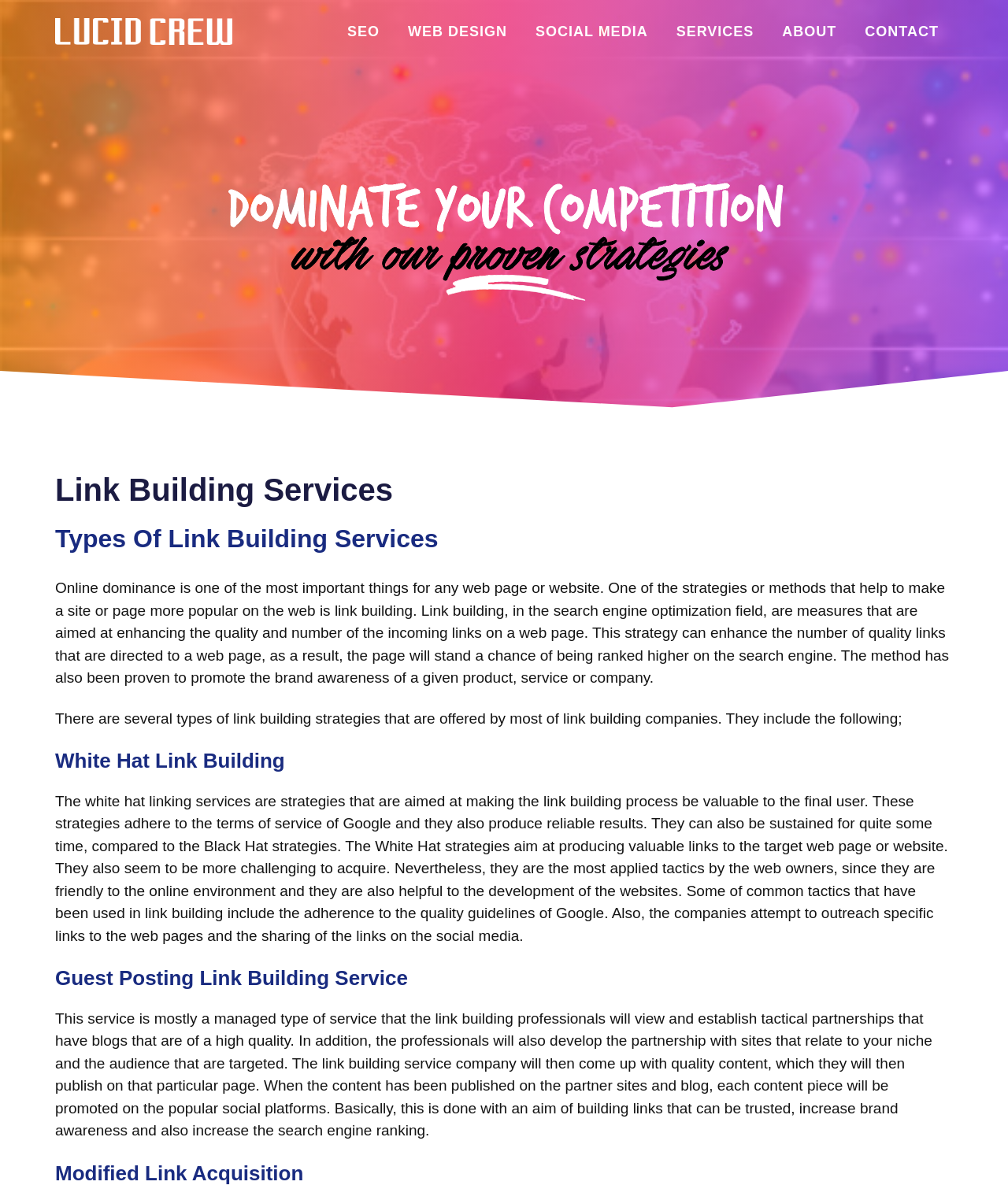Generate the text of the webpage's primary heading.

Link Building Services